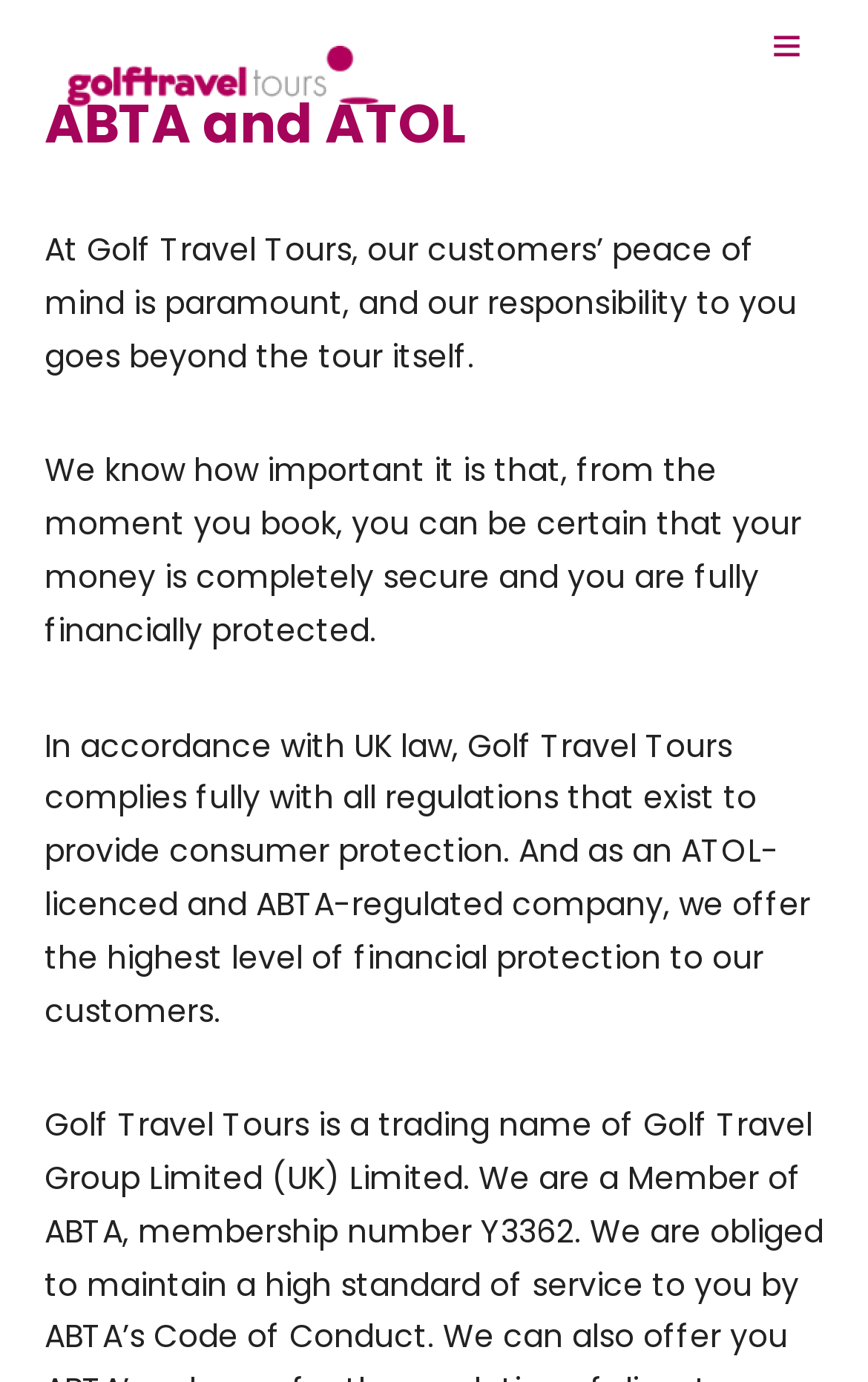What is the benefit of booking with Golf Travel Tours? From the image, respond with a single word or brief phrase.

Financial protection